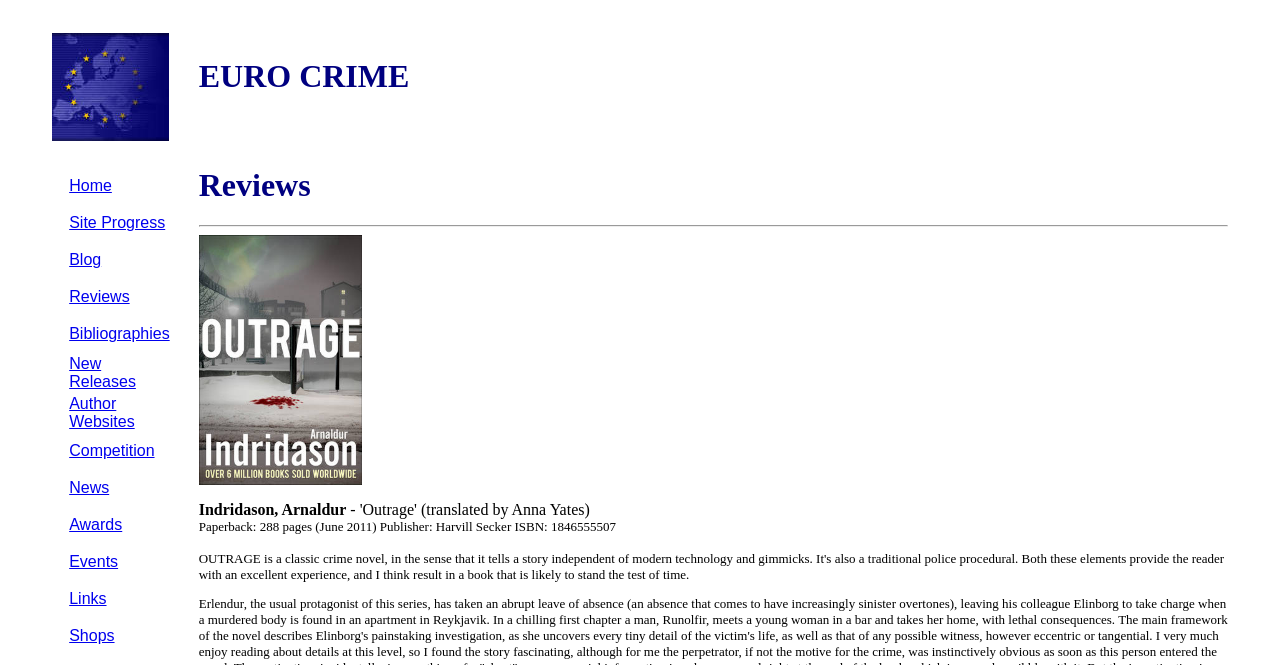Specify the bounding box coordinates of the area to click in order to follow the given instruction: "Click on Links."

[0.054, 0.888, 0.083, 0.913]